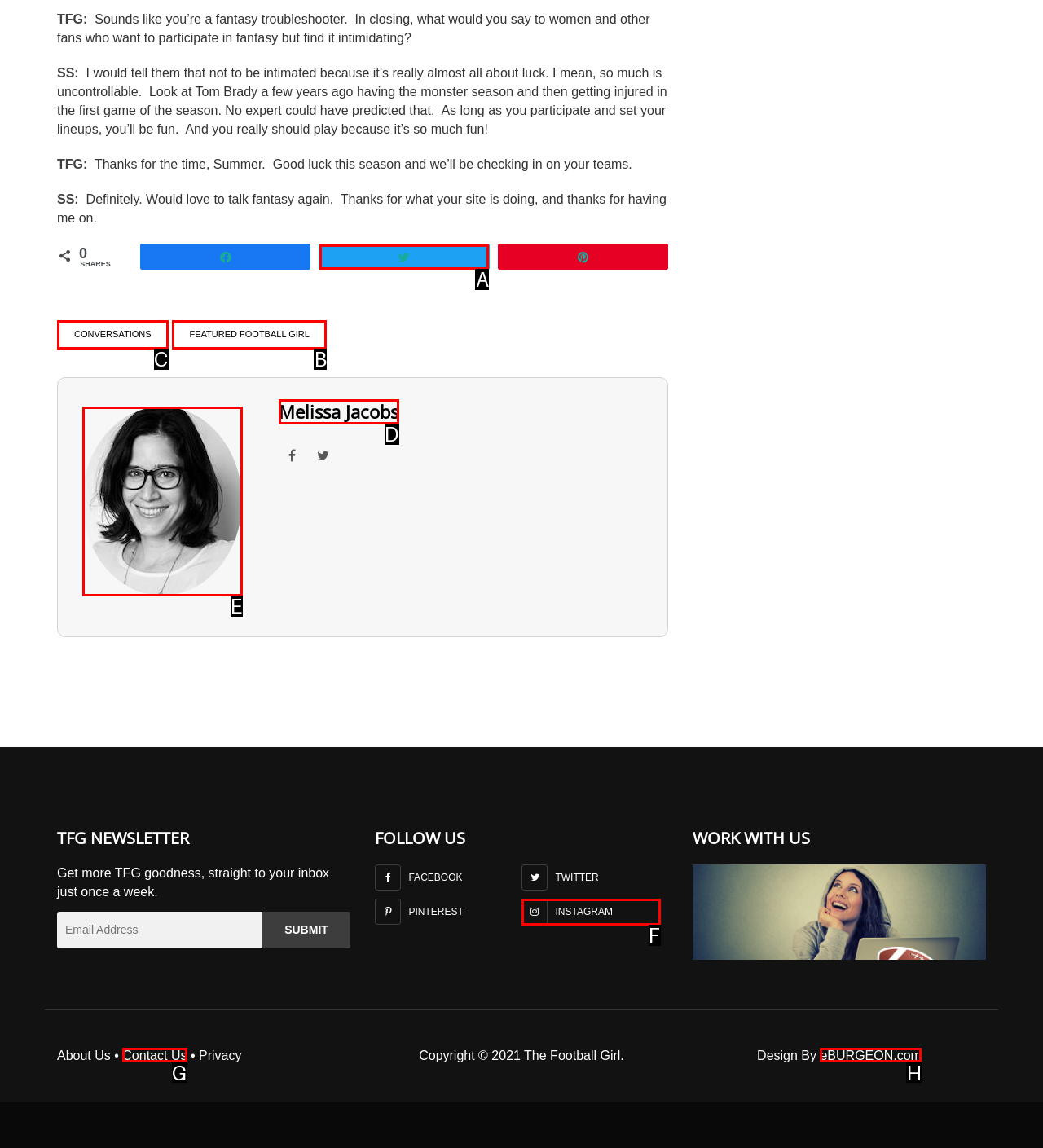Indicate the HTML element that should be clicked to perform the task: Click the 'CONVERSATIONS' link Reply with the letter corresponding to the chosen option.

C